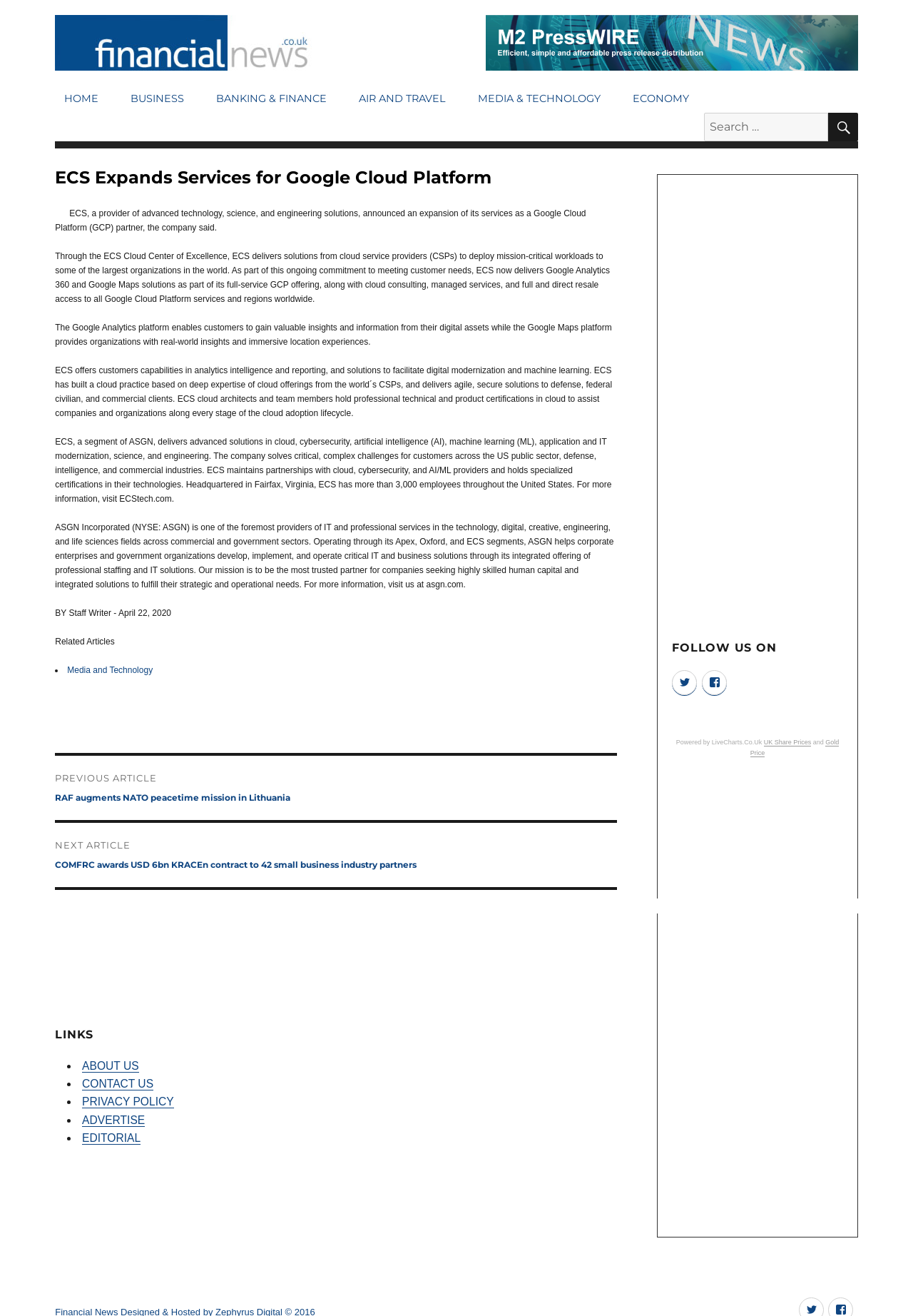Please answer the following question using a single word or phrase: 
What is the name of the company that ECS is a segment of?

ASGN